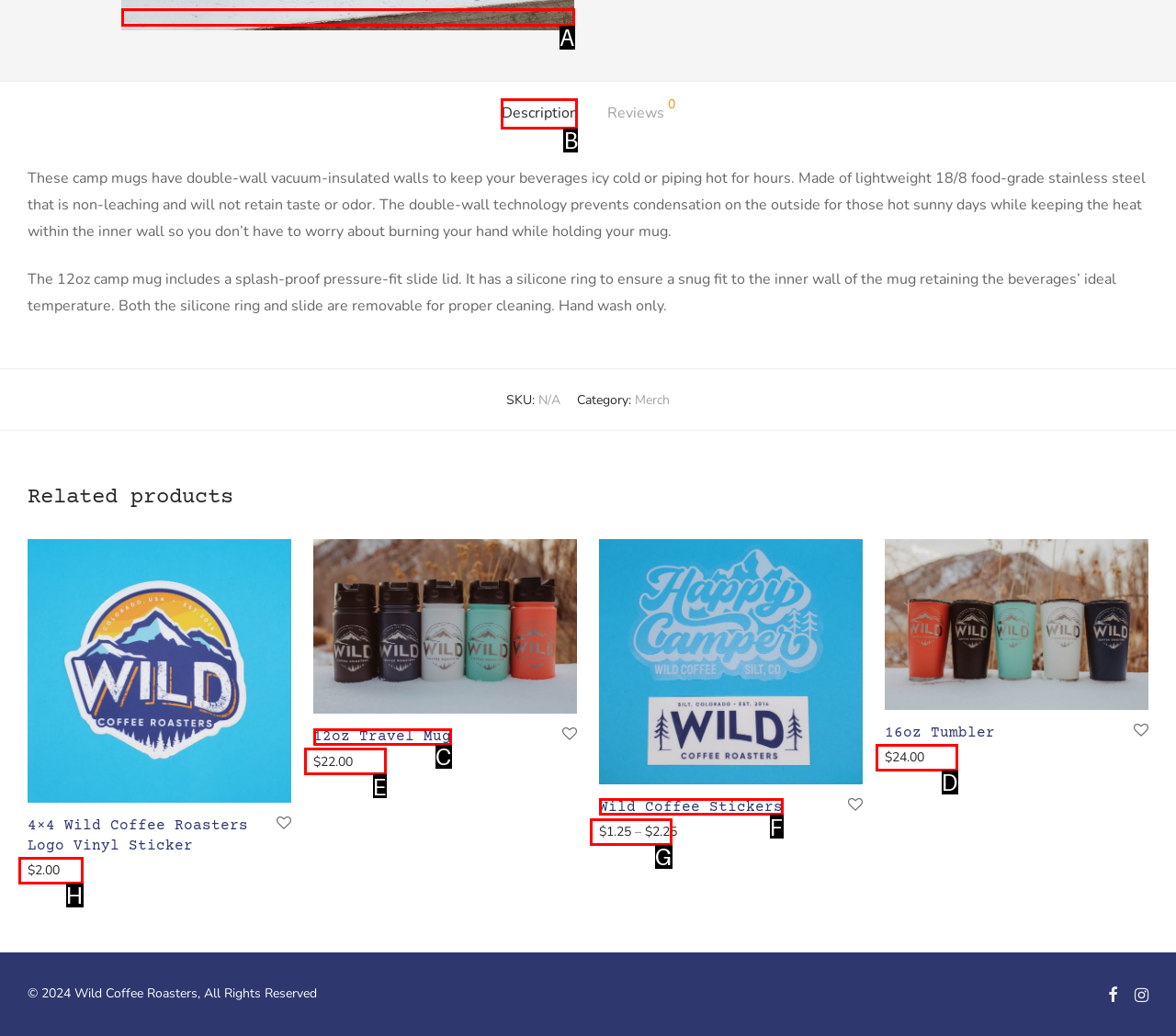Based on the description: Wild Coffee Stickers, identify the matching lettered UI element.
Answer by indicating the letter from the choices.

F